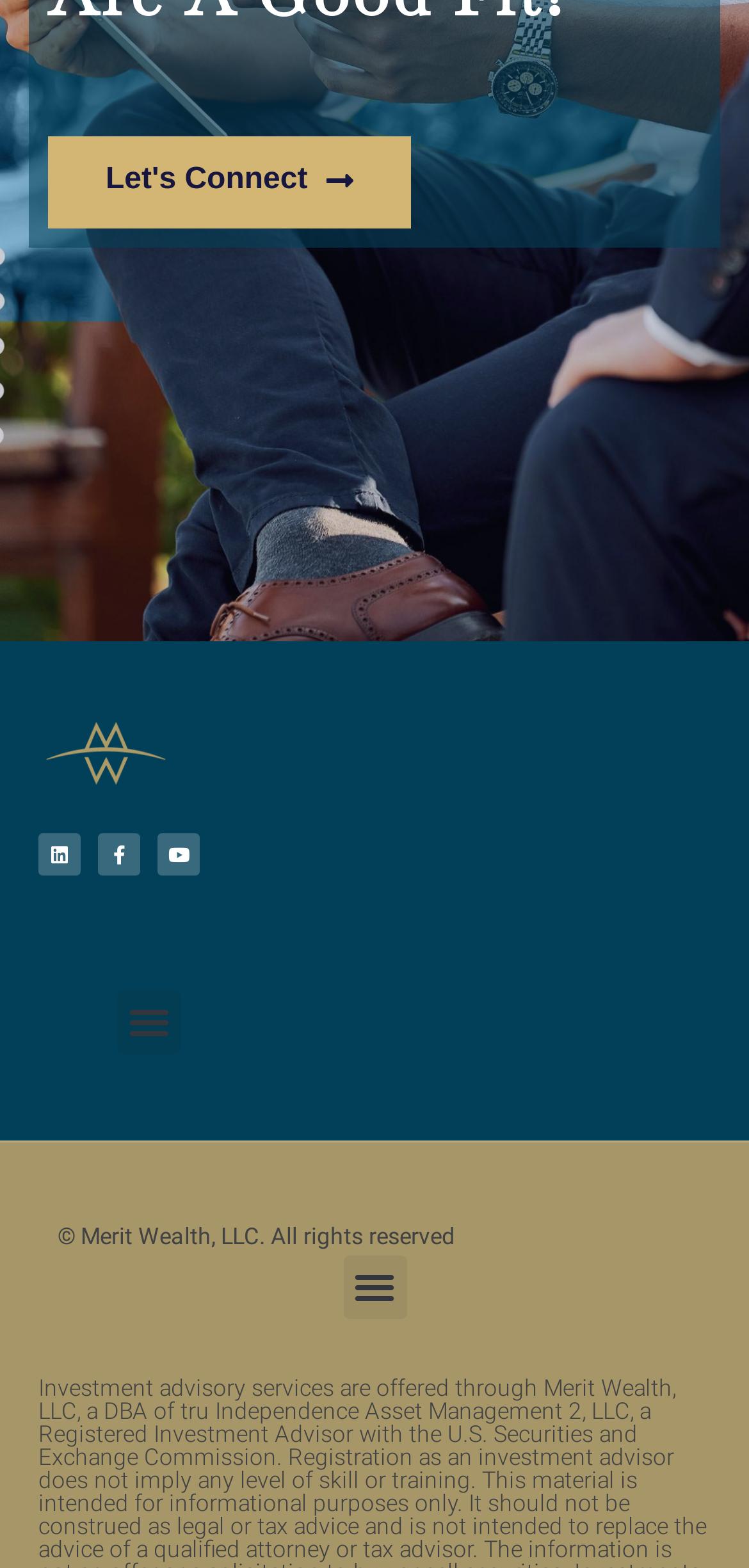Locate the bounding box of the UI element based on this description: "Menu". Provide four float numbers between 0 and 1 as [left, top, right, bottom].

[0.458, 0.801, 0.542, 0.841]